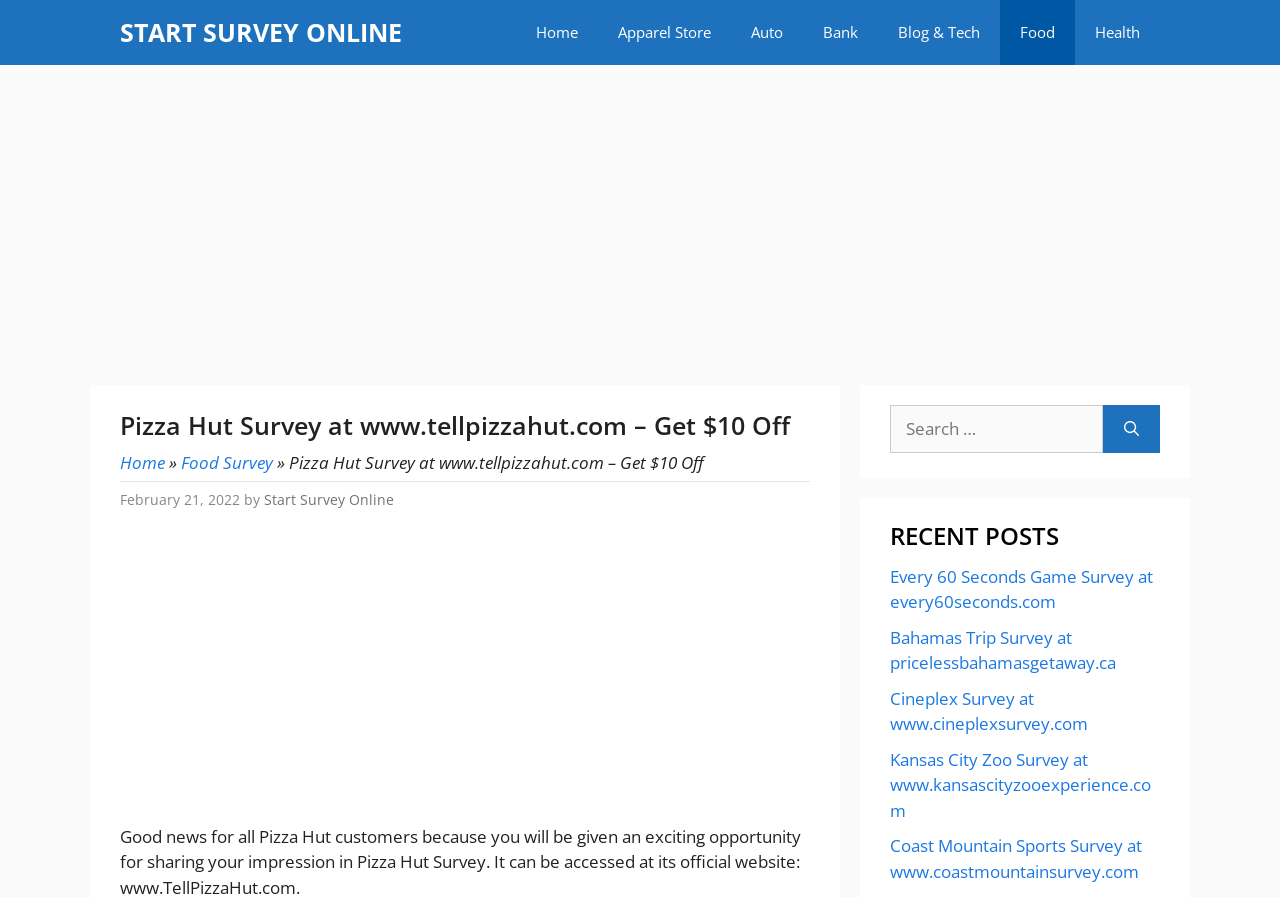Using the element description Health, predict the bounding box coordinates for the UI element. Provide the coordinates in (top-left x, top-left y, bottom-right x, bottom-right y) format with values ranging from 0 to 1.

[0.84, 0.0, 0.906, 0.072]